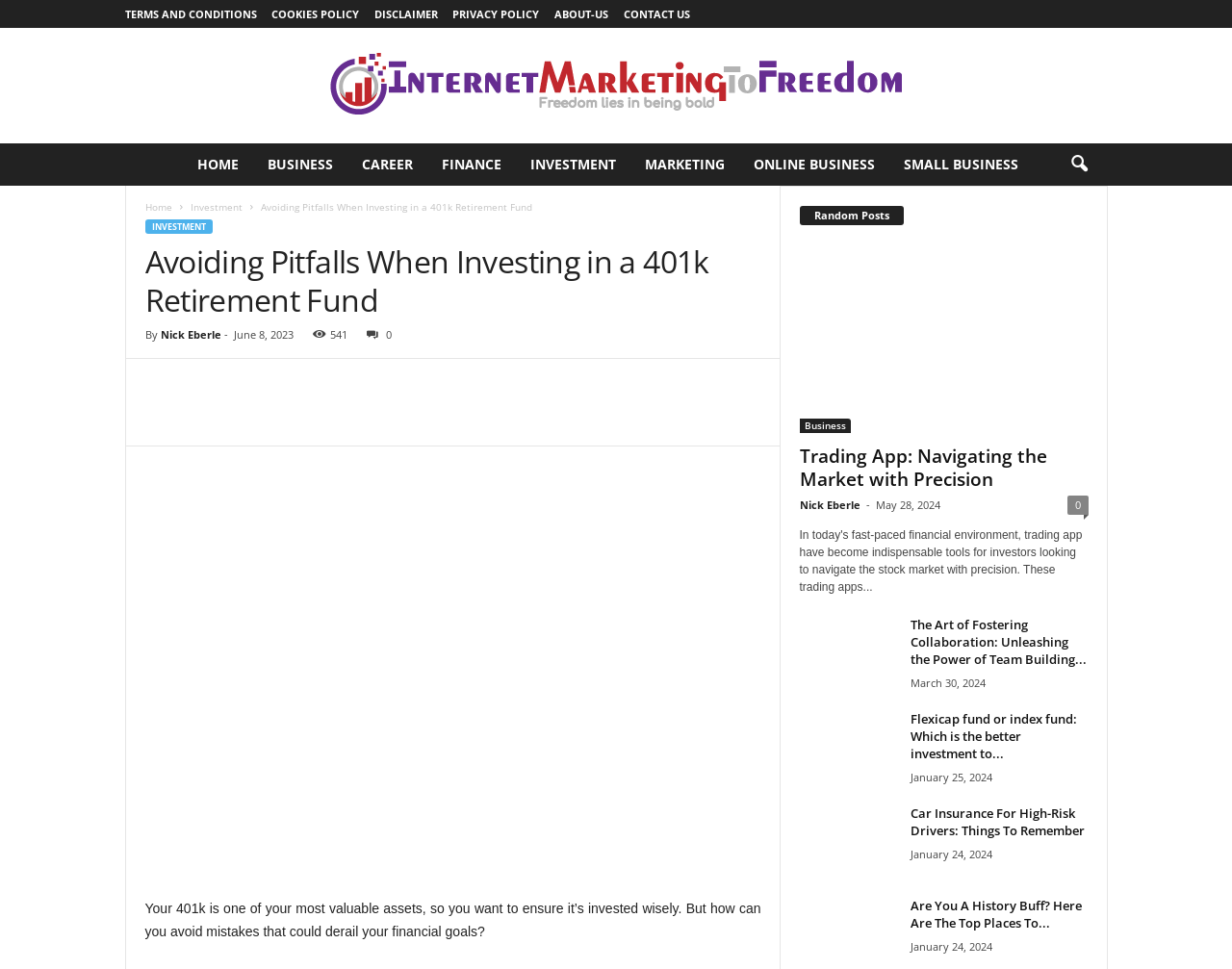Could you identify the text that serves as the heading for this webpage?

Avoiding Pitfalls When Investing in a 401k Retirement Fund